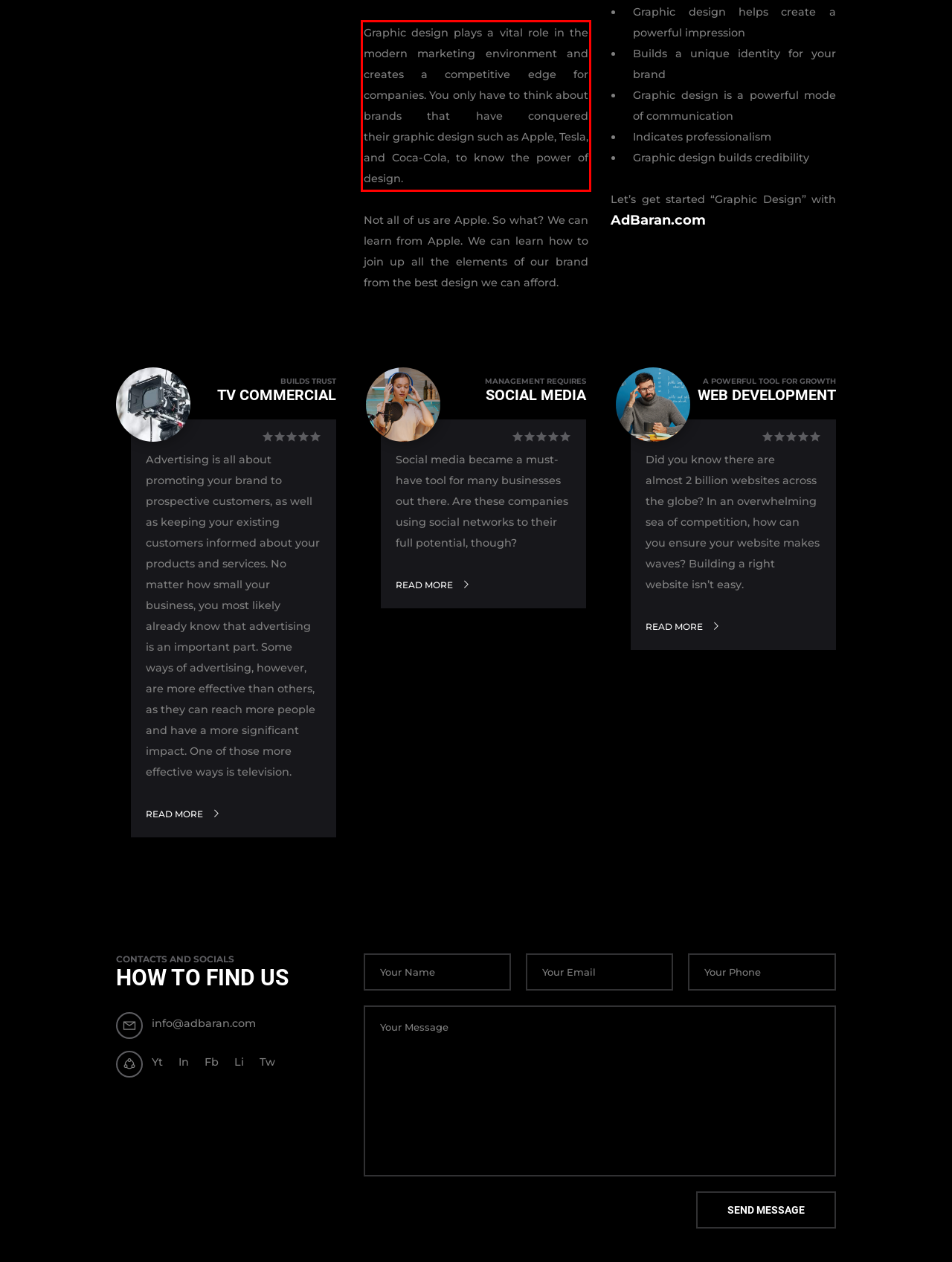With the given screenshot of a webpage, locate the red rectangle bounding box and extract the text content using OCR.

Graphic design plays a vital role in the modern marketing environment and creates a competitive edge for companies. You only have to think about brands that have conquered their graphic design such as Apple, Tesla, and Coca-Cola, to know the power of design.